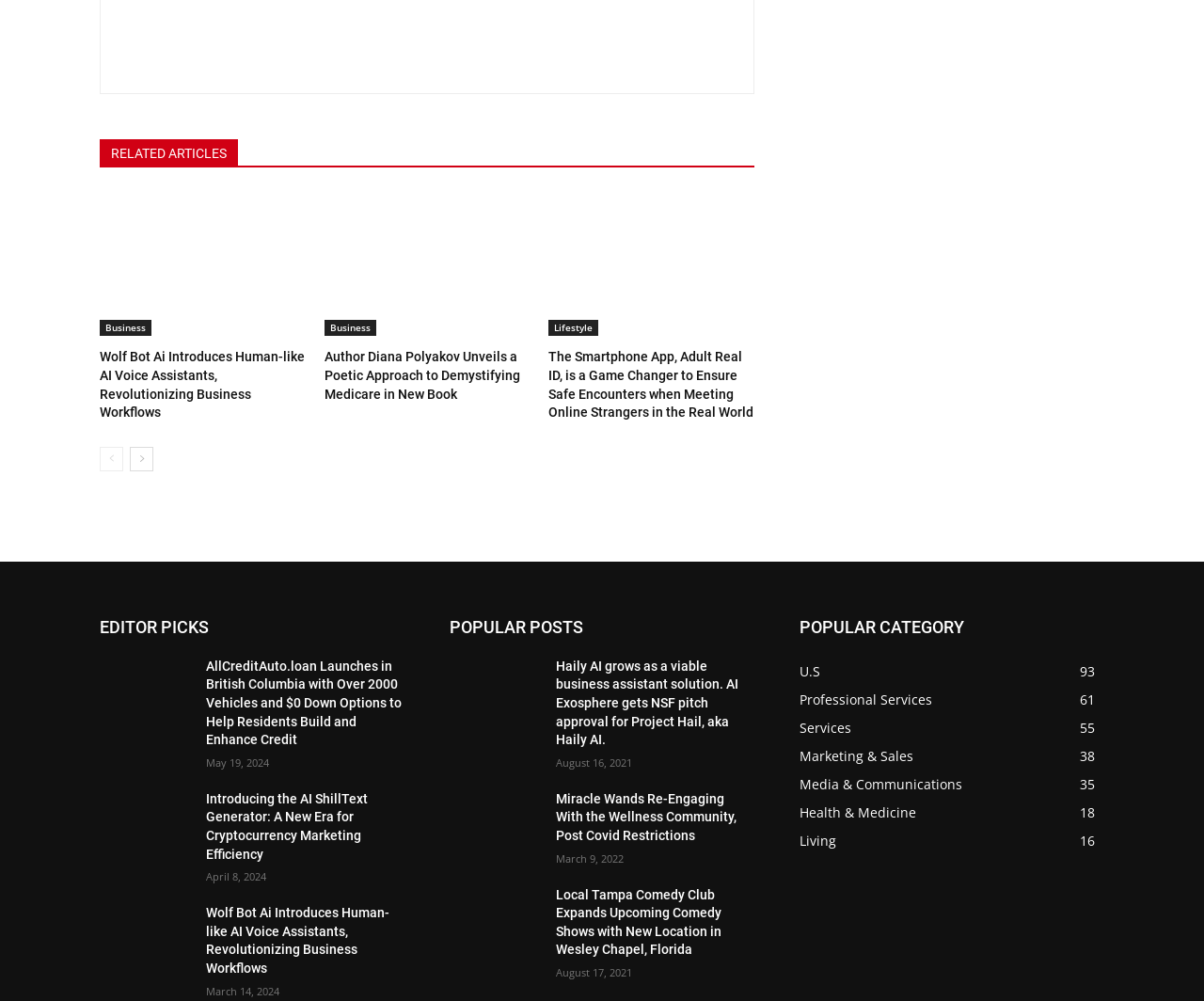What is the date of the oldest article in the 'POPULAR POSTS' section?
Please give a detailed and elaborate answer to the question based on the image.

I looked at the dates listed in the 'POPULAR POSTS' section and found that the oldest article is 'Haily AI grows as a viable business assistant solution. AI Exosphere gets NSF pitch approval for Project Hail, aka Haily AI.' with a date of August 16, 2021.